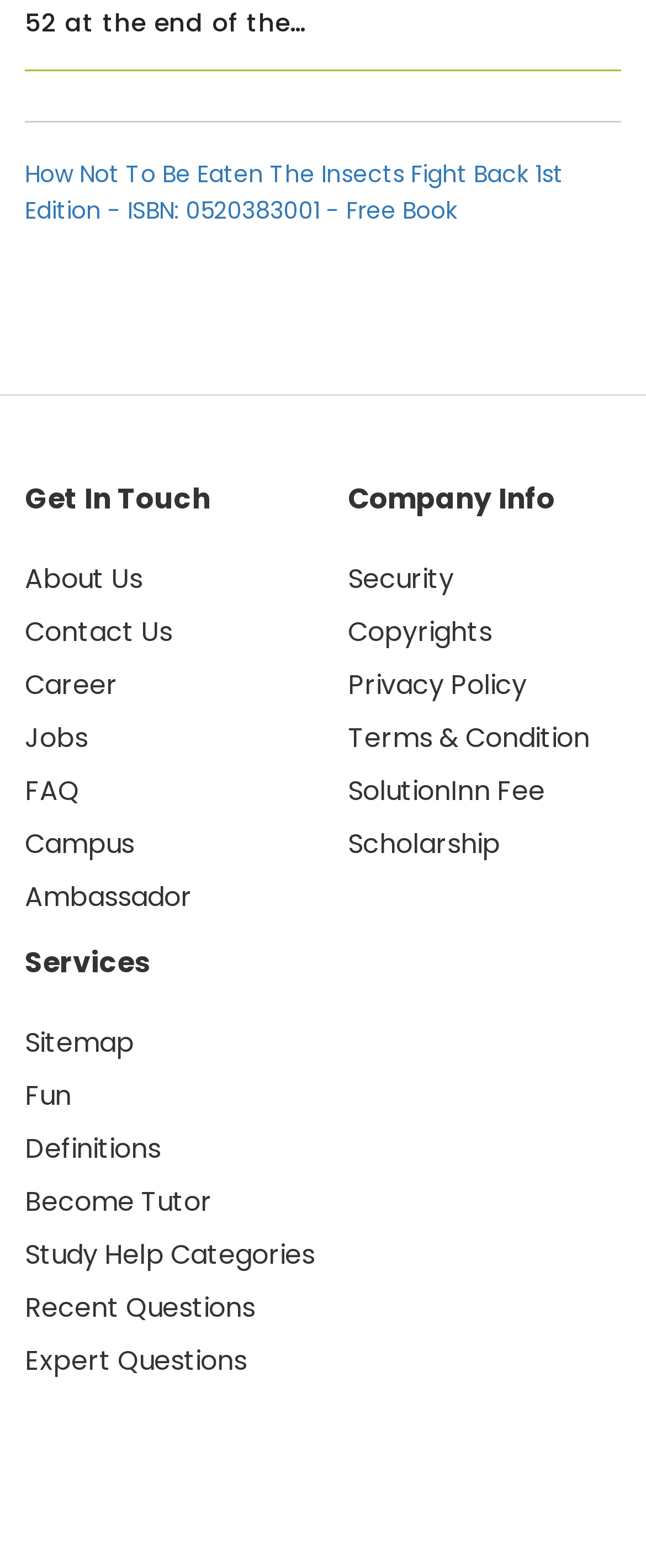How many links are there under 'Company Info'?
Please use the image to deliver a detailed and complete answer.

Under the 'Company Info' section, there are 5 links which are 'Security', 'Copyrights', 'Privacy Policy', 'Terms & Condition', and 'SolutionInn Fee'. These links are located on the right side of the webpage with bounding boxes ranging from [0.538, 0.357, 0.703, 0.381] to [0.538, 0.492, 0.844, 0.516].